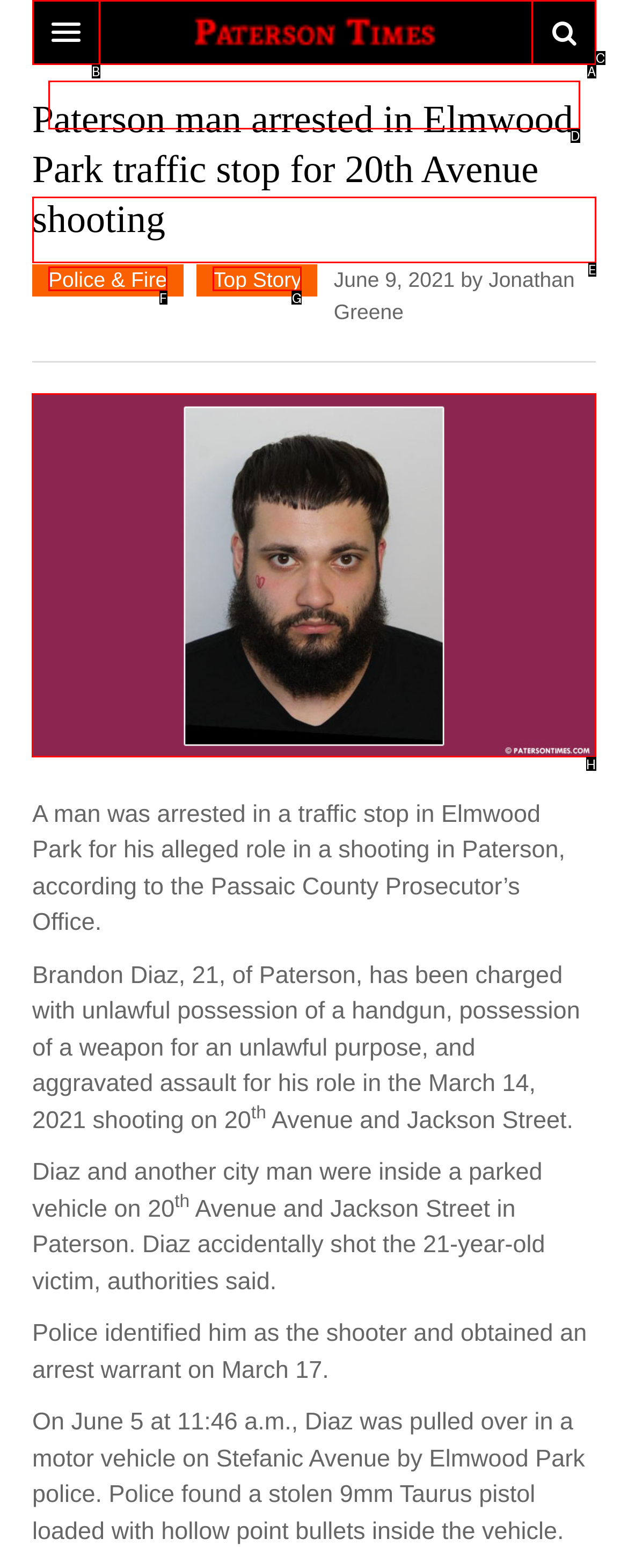Given the instruction: View the image of Brandon Diaz, which HTML element should you click on?
Answer with the letter that corresponds to the correct option from the choices available.

H